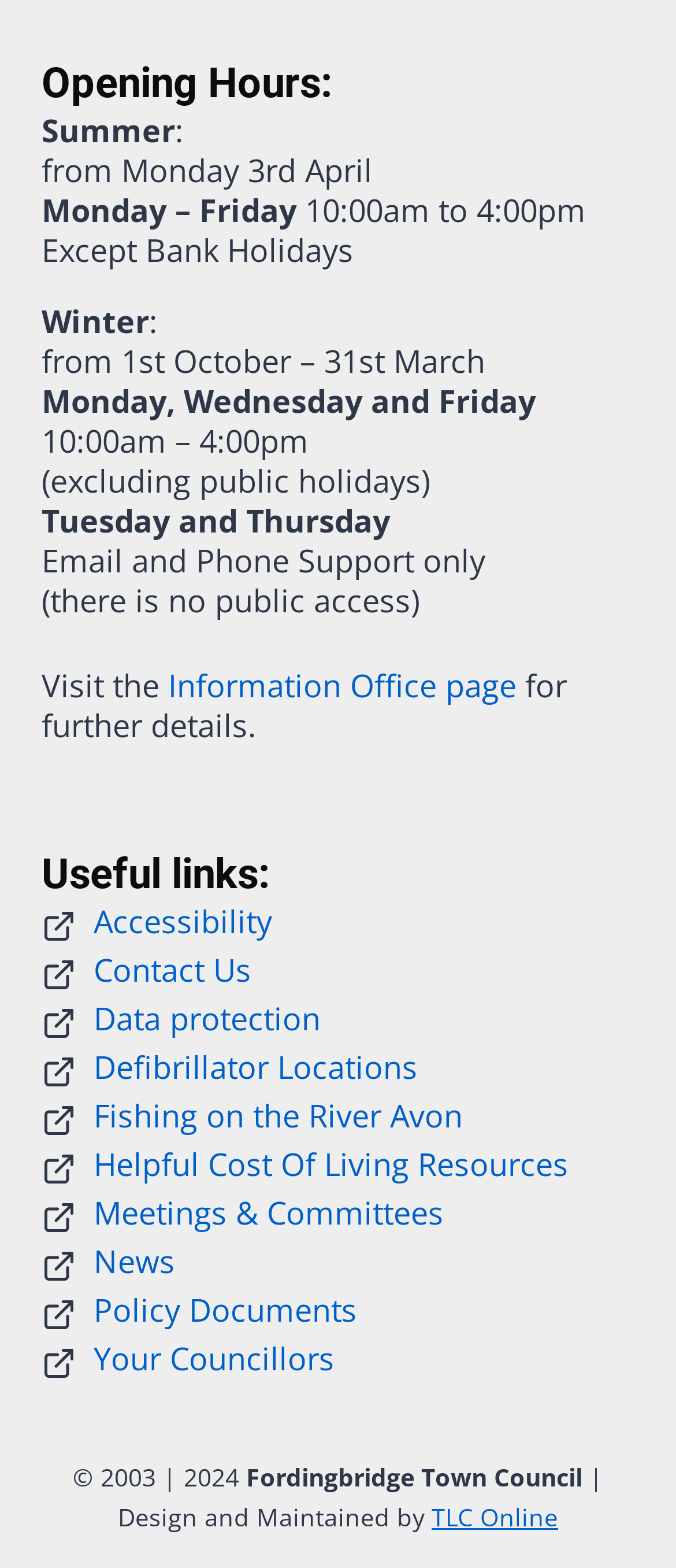Use a single word or phrase to answer the question: What is the link provided for further details?

Information Office page